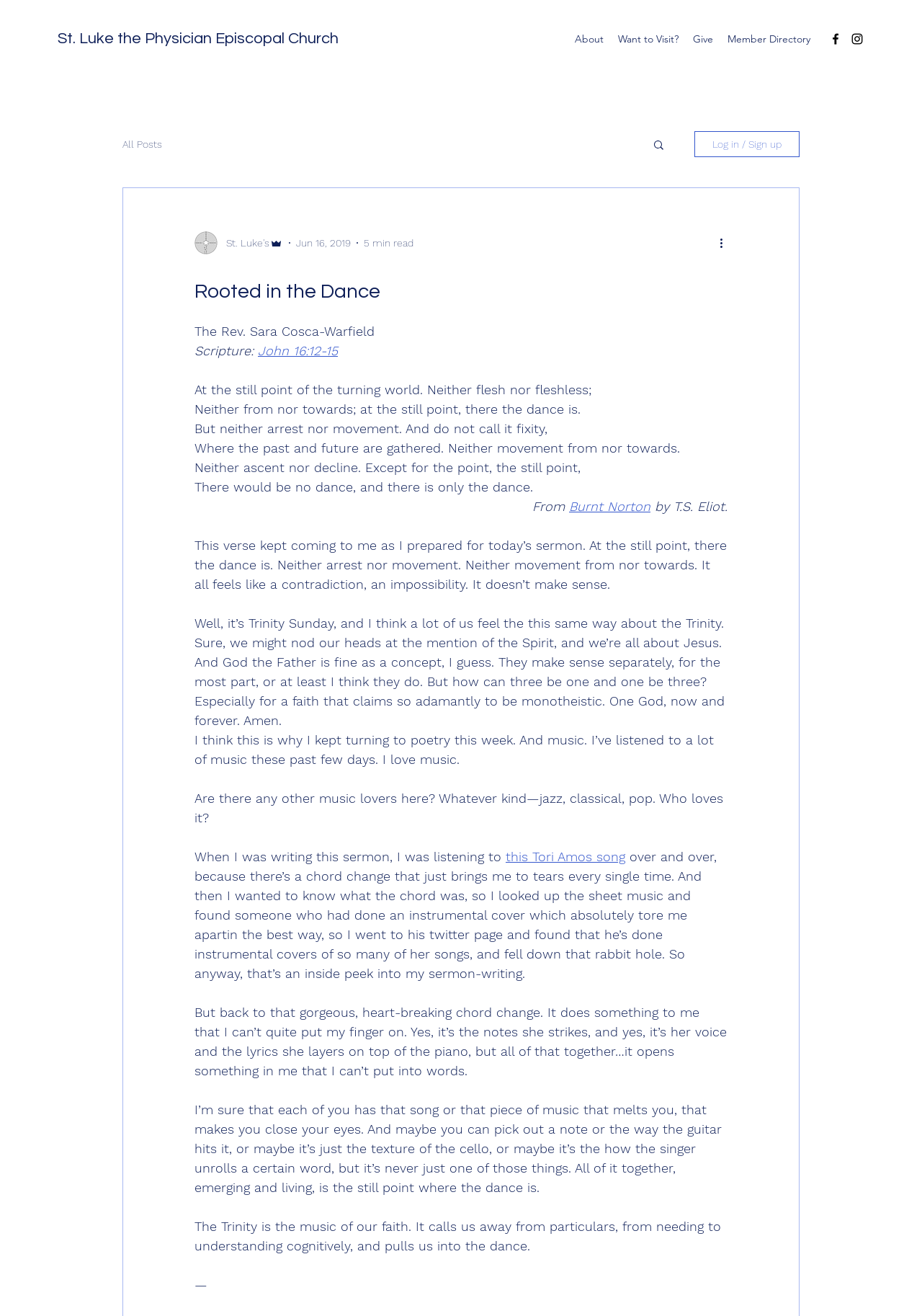Please identify the bounding box coordinates of the element that needs to be clicked to perform the following instruction: "Read the 'John 16:12-15' scripture".

[0.28, 0.261, 0.366, 0.272]